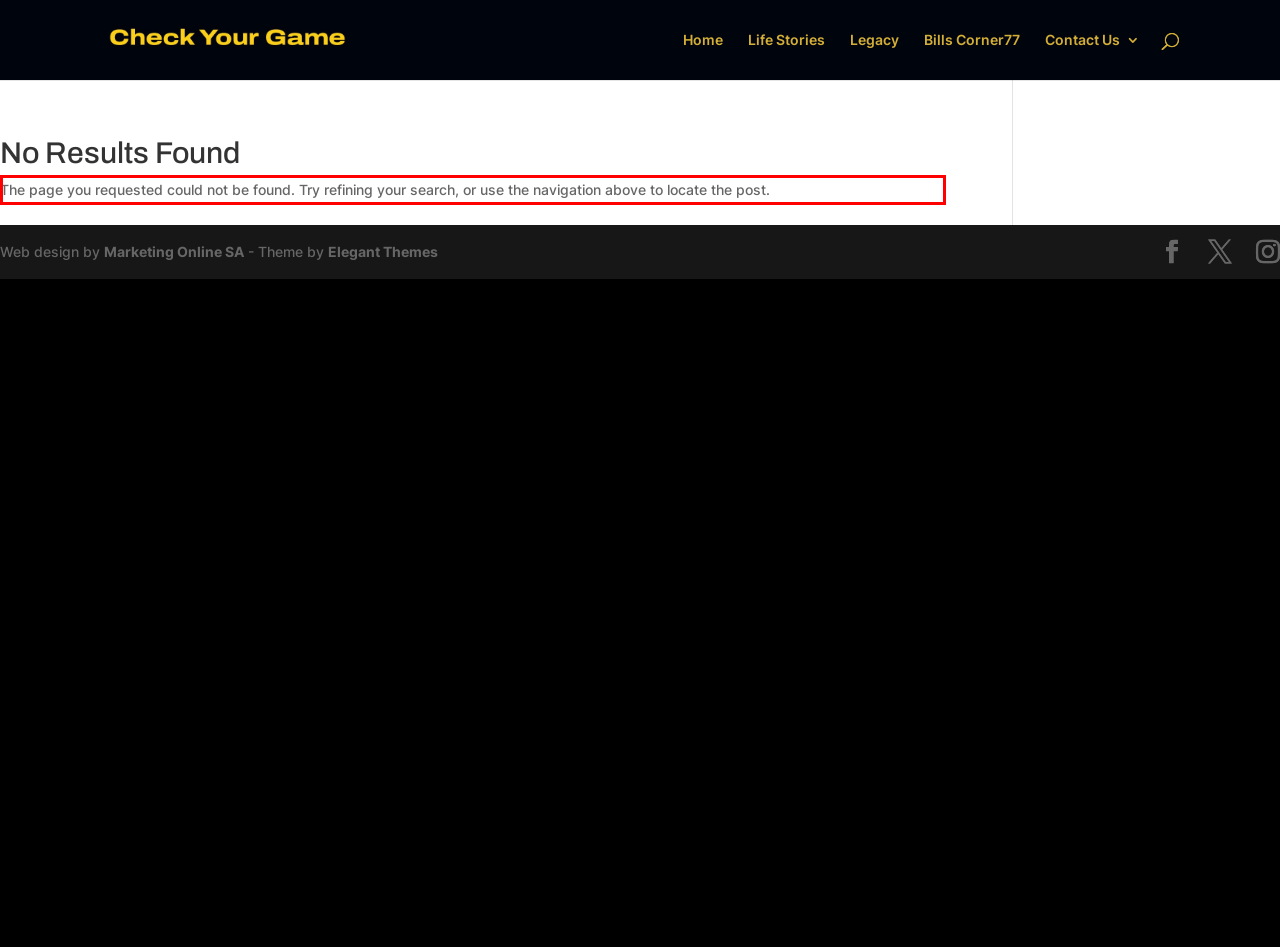By examining the provided screenshot of a webpage, recognize the text within the red bounding box and generate its text content.

The page you requested could not be found. Try refining your search, or use the navigation above to locate the post.